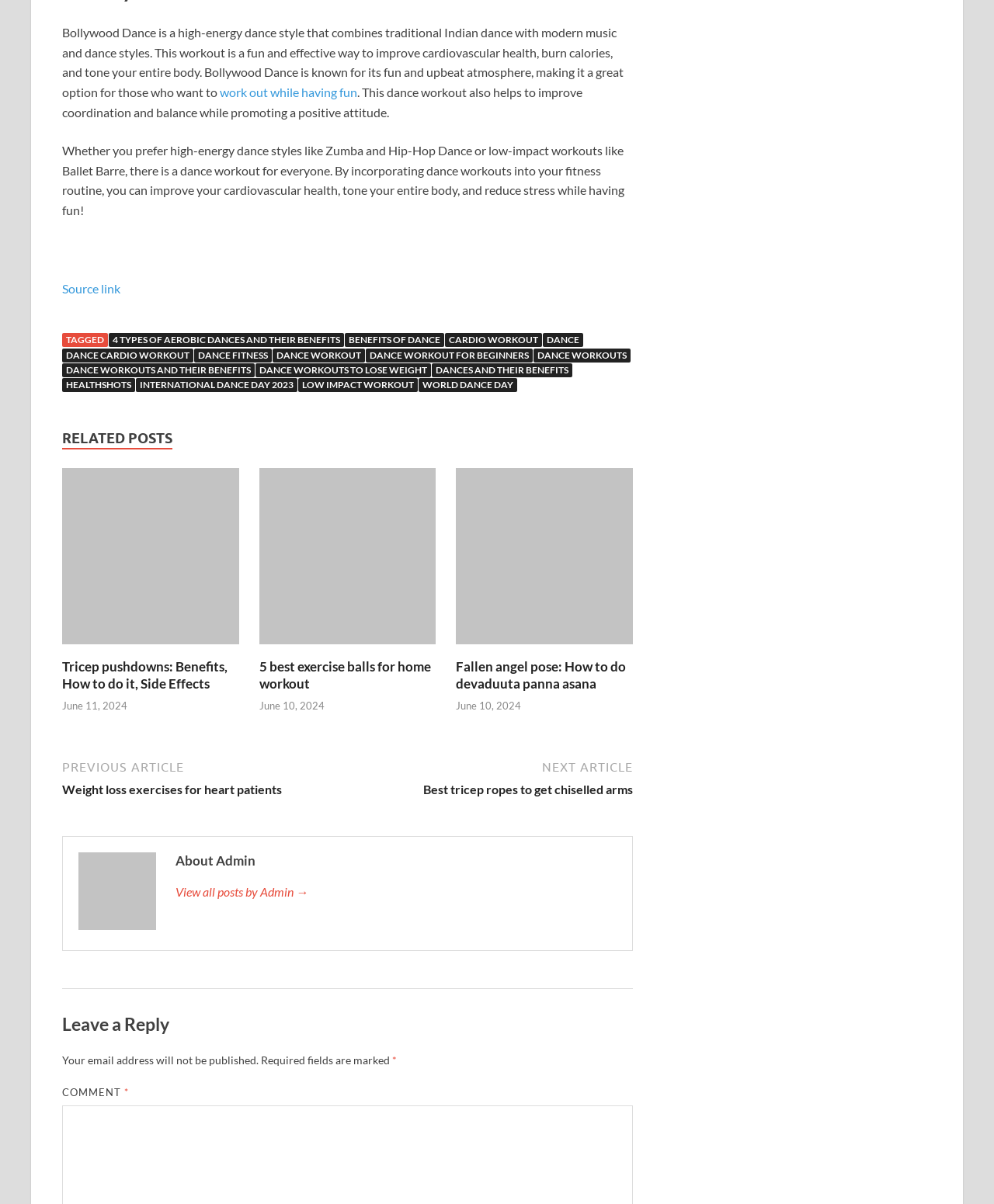Based on the description "Accessibility", find the bounding box of the specified UI element.

None